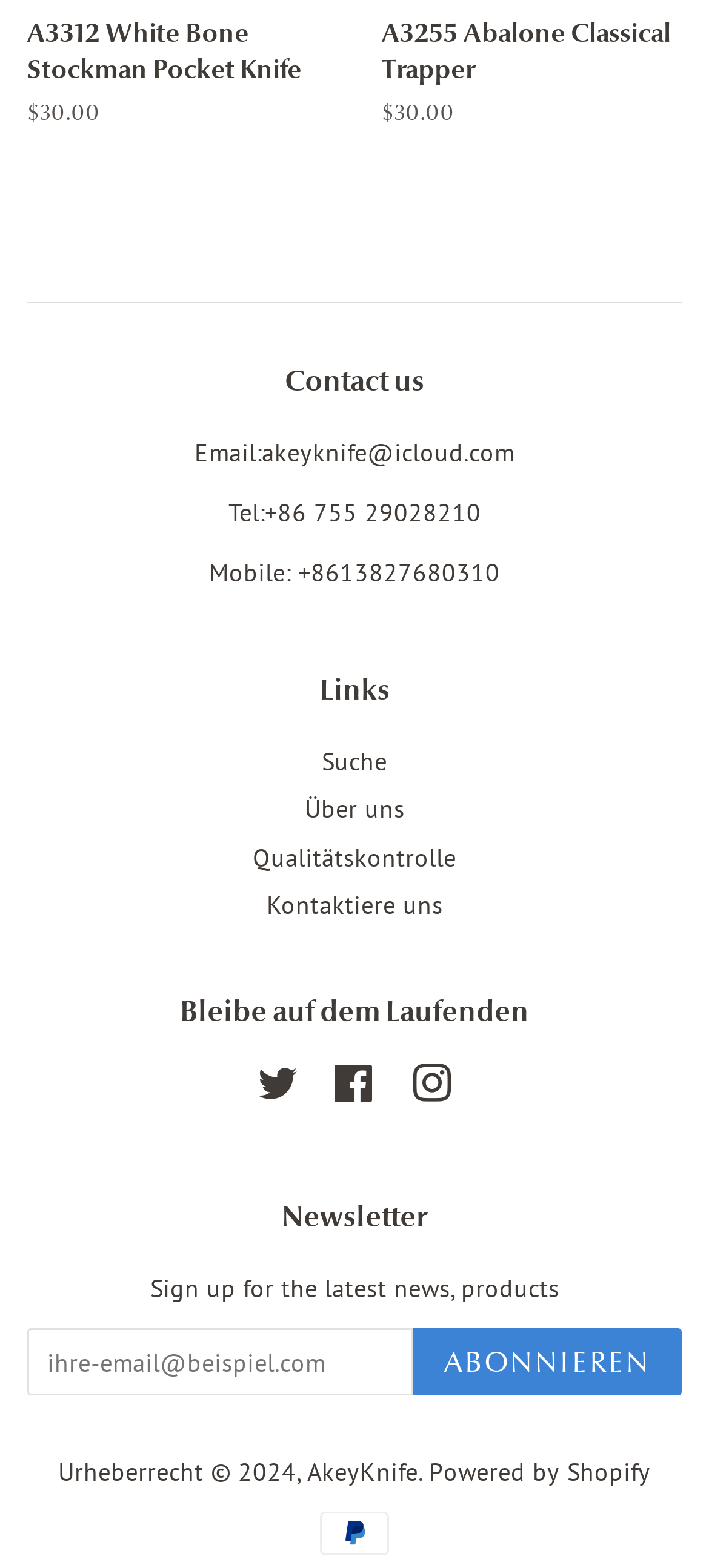Using the elements shown in the image, answer the question comprehensively: What is the email address to contact?

I found the email address by looking at the 'Contact us' section, where it is listed as 'Email: akeyknife@icloud.com'.